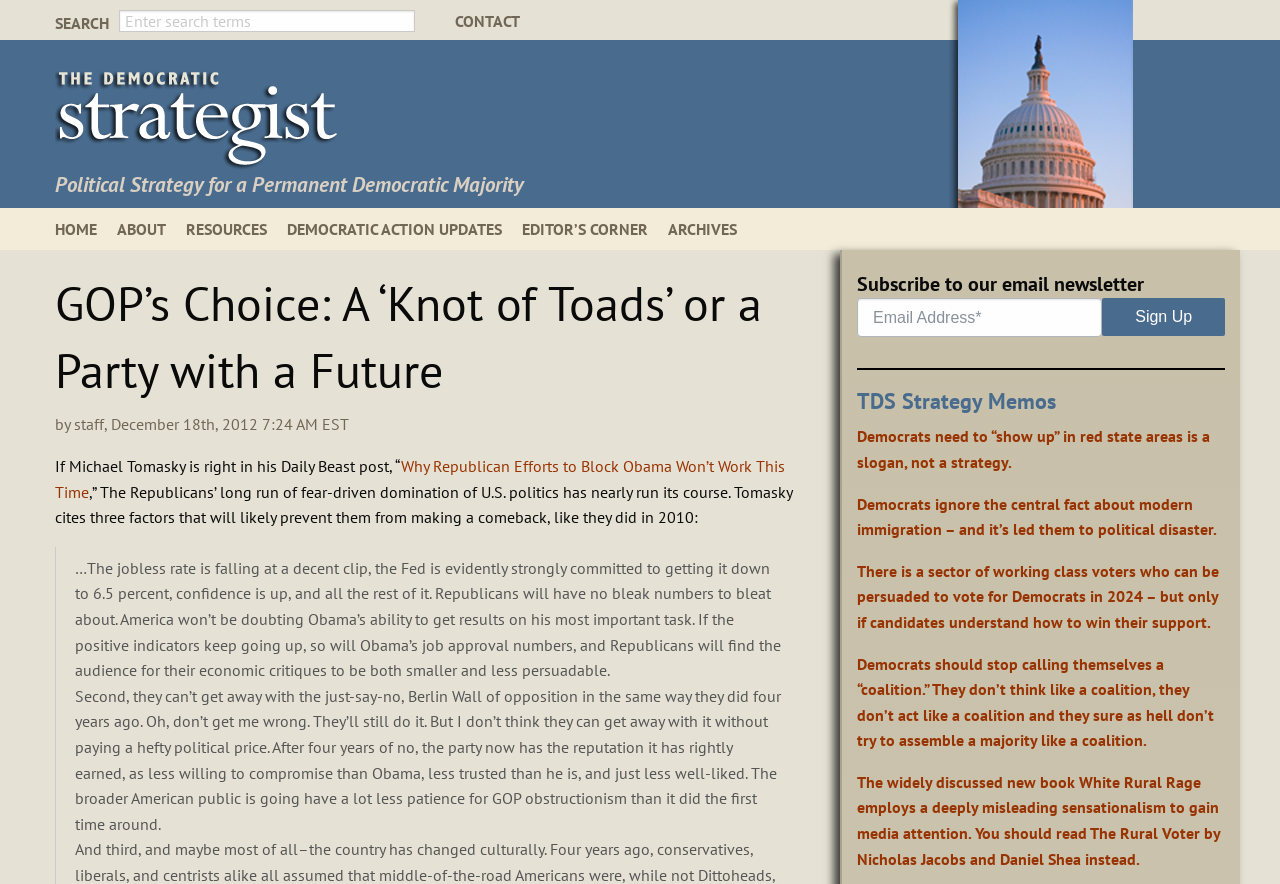Using the given description, provide the bounding box coordinates formatted as (top-left x, top-left y, bottom-right x, bottom-right y), with all values being floating point numbers between 0 and 1. Description: About

[0.091, 0.244, 0.145, 0.274]